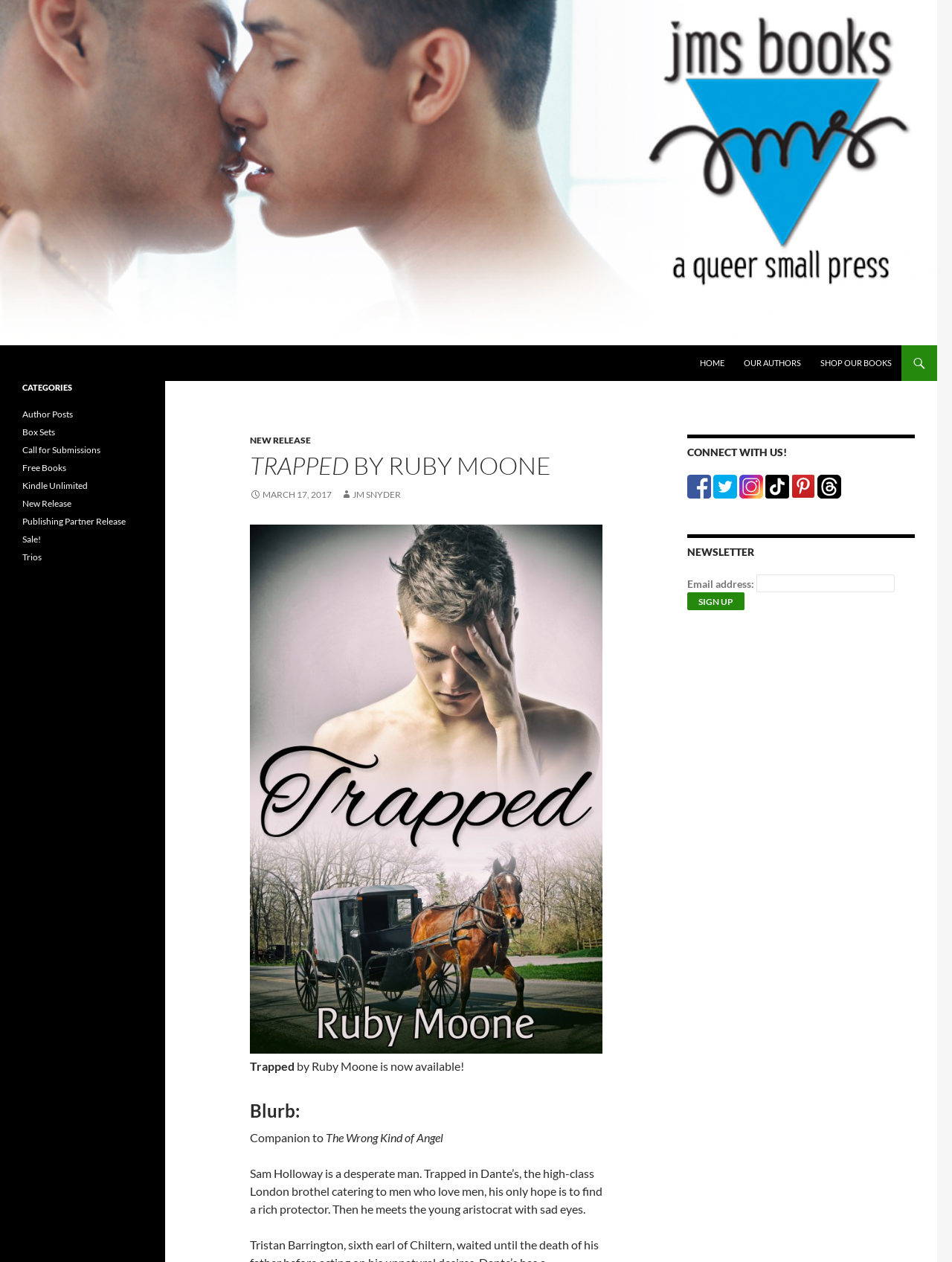What is the purpose of the textbox?
Give a single word or phrase as your answer by examining the image.

To enter email address